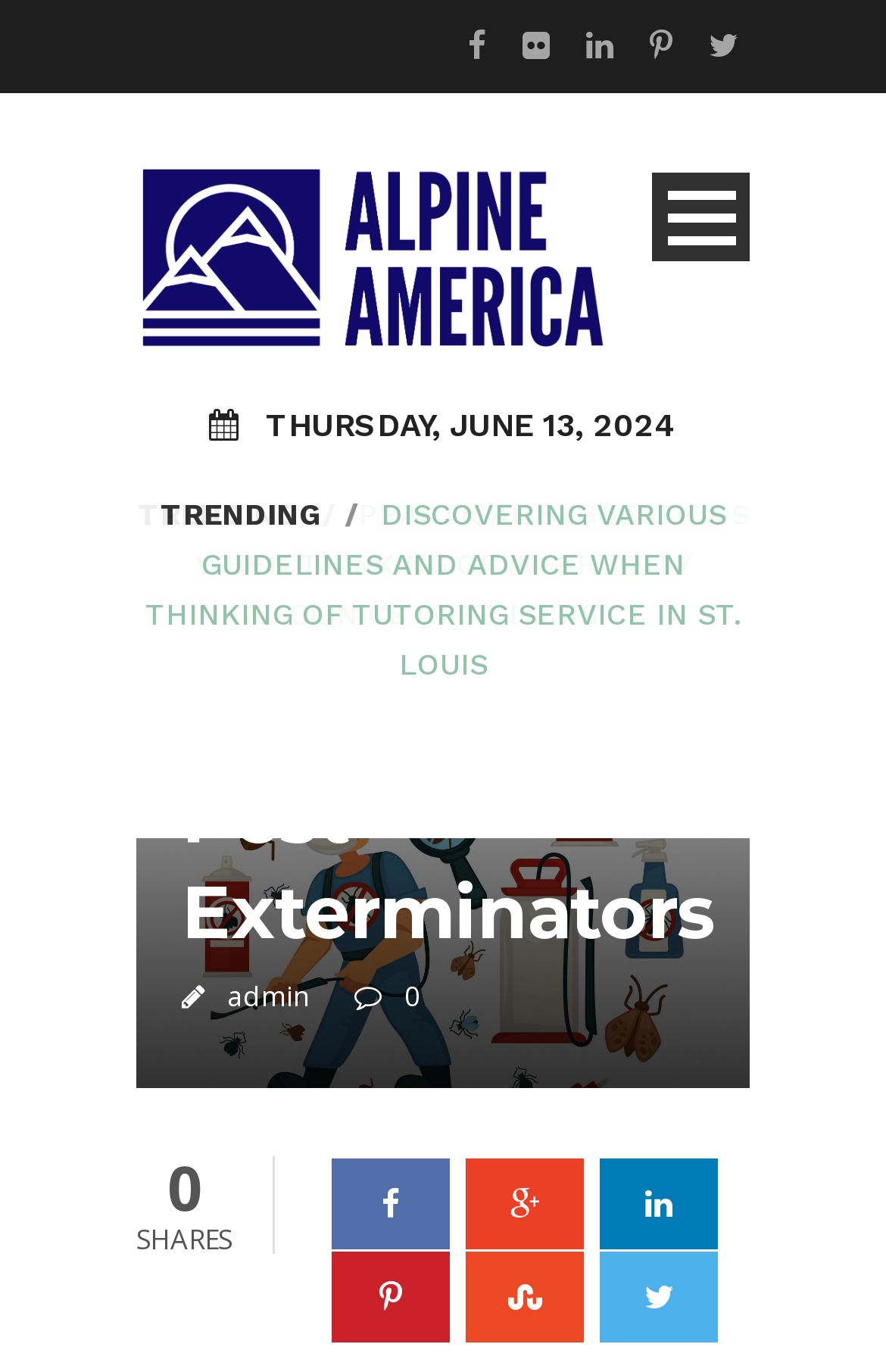Using the format (top-left x, top-left y, bottom-right x, bottom-right y), and given the element description, identify the bounding box coordinates within the screenshot: News

[0.154, 0.54, 0.846, 0.623]